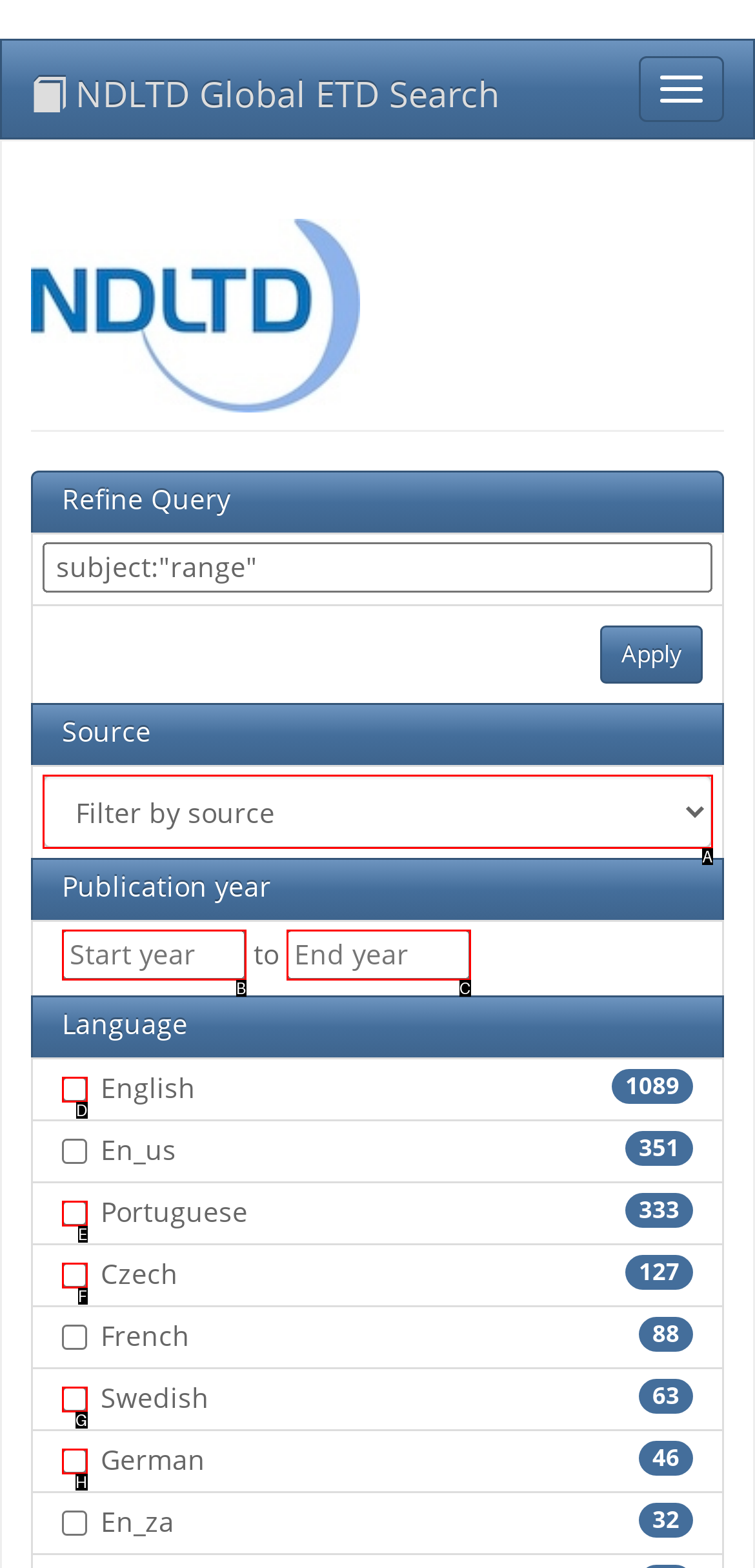Determine which HTML element best suits the description: parent_node: Swedish name="language[]" value="swedish". Reply with the letter of the matching option.

G